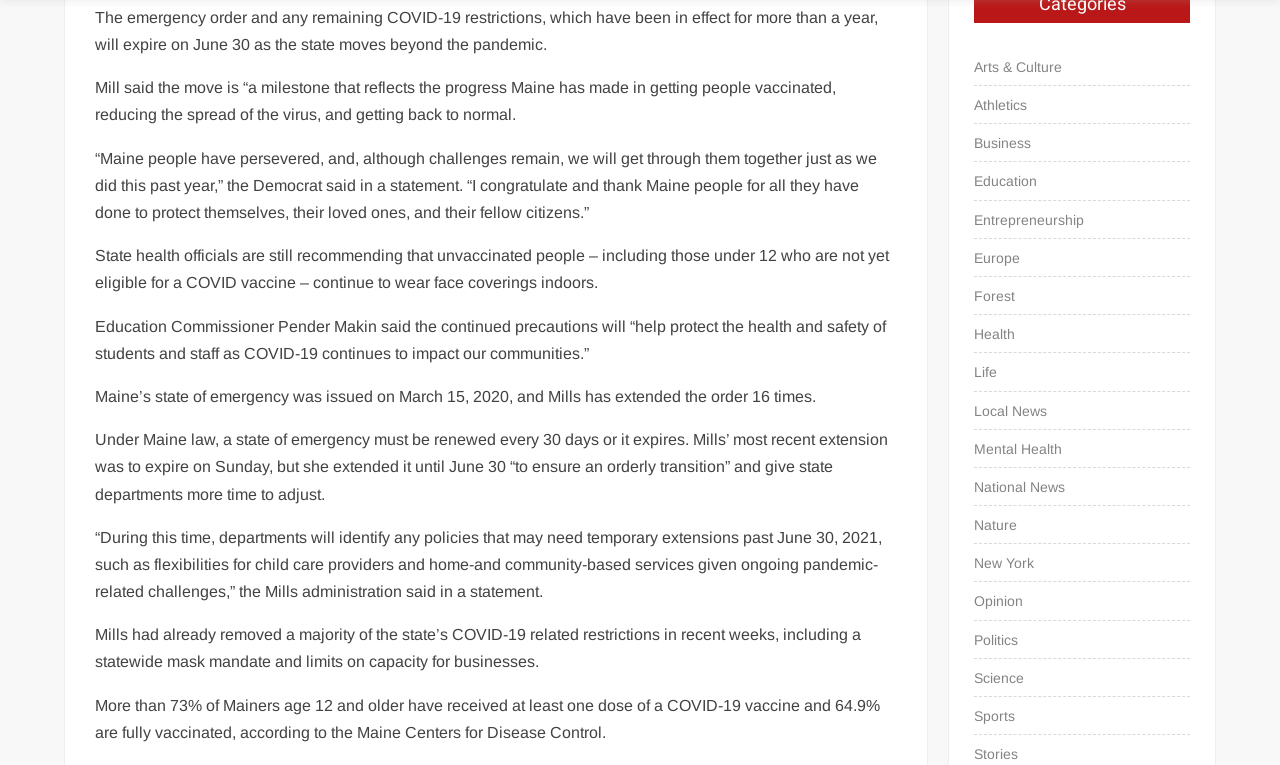What is the current state of Maine's COVID-19 restrictions?
Look at the image and construct a detailed response to the question.

According to the webpage, the emergency order and any remaining COVID-19 restrictions will expire on June 30, indicating that the state is moving beyond the pandemic.